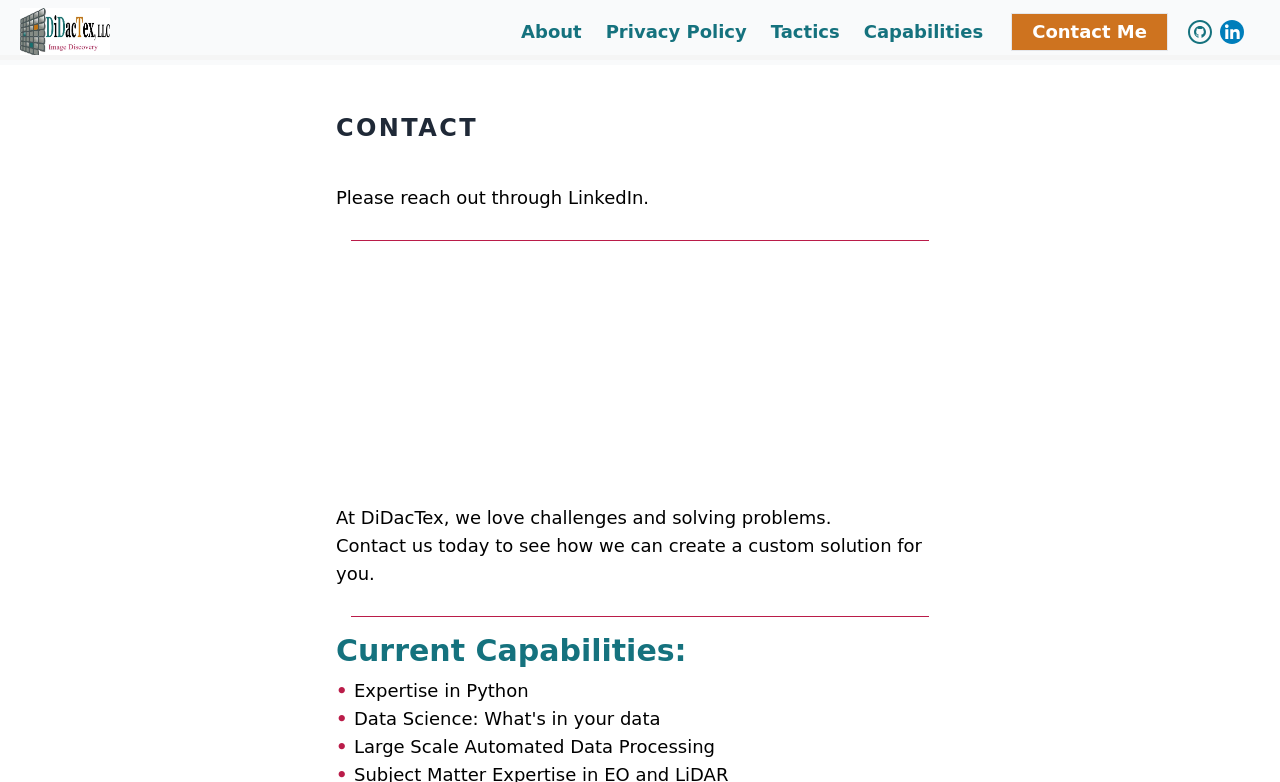Mark the bounding box of the element that matches the following description: "https://support.firehousesolutions.com/community".

None